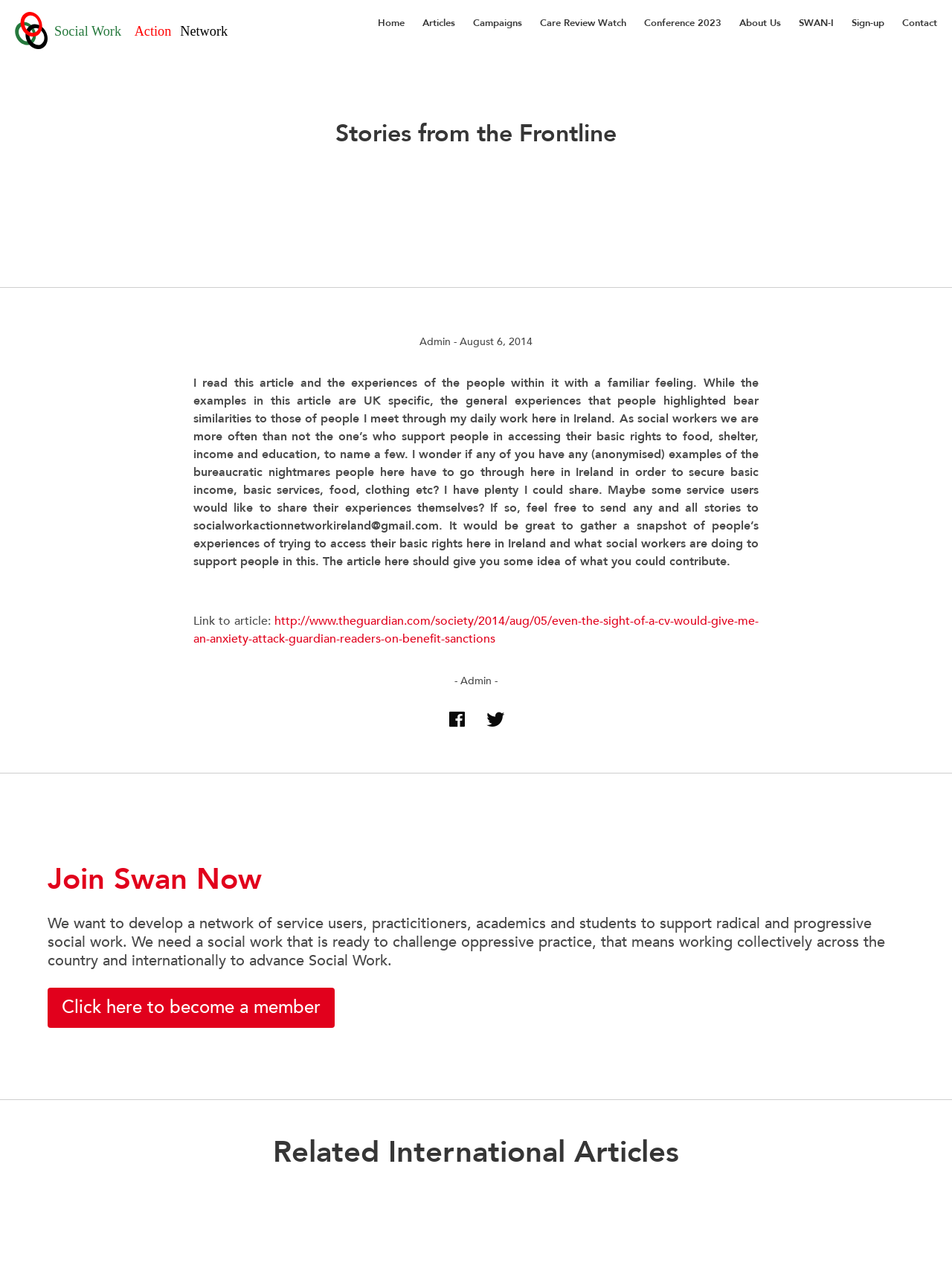Could you please study the image and provide a detailed answer to the question:
What is the theme of the webpage?

By analyzing the content and structure of the webpage, I found that it is focused on social work, activism, and community building, which suggests that the theme of the webpage is related to social work and activism.